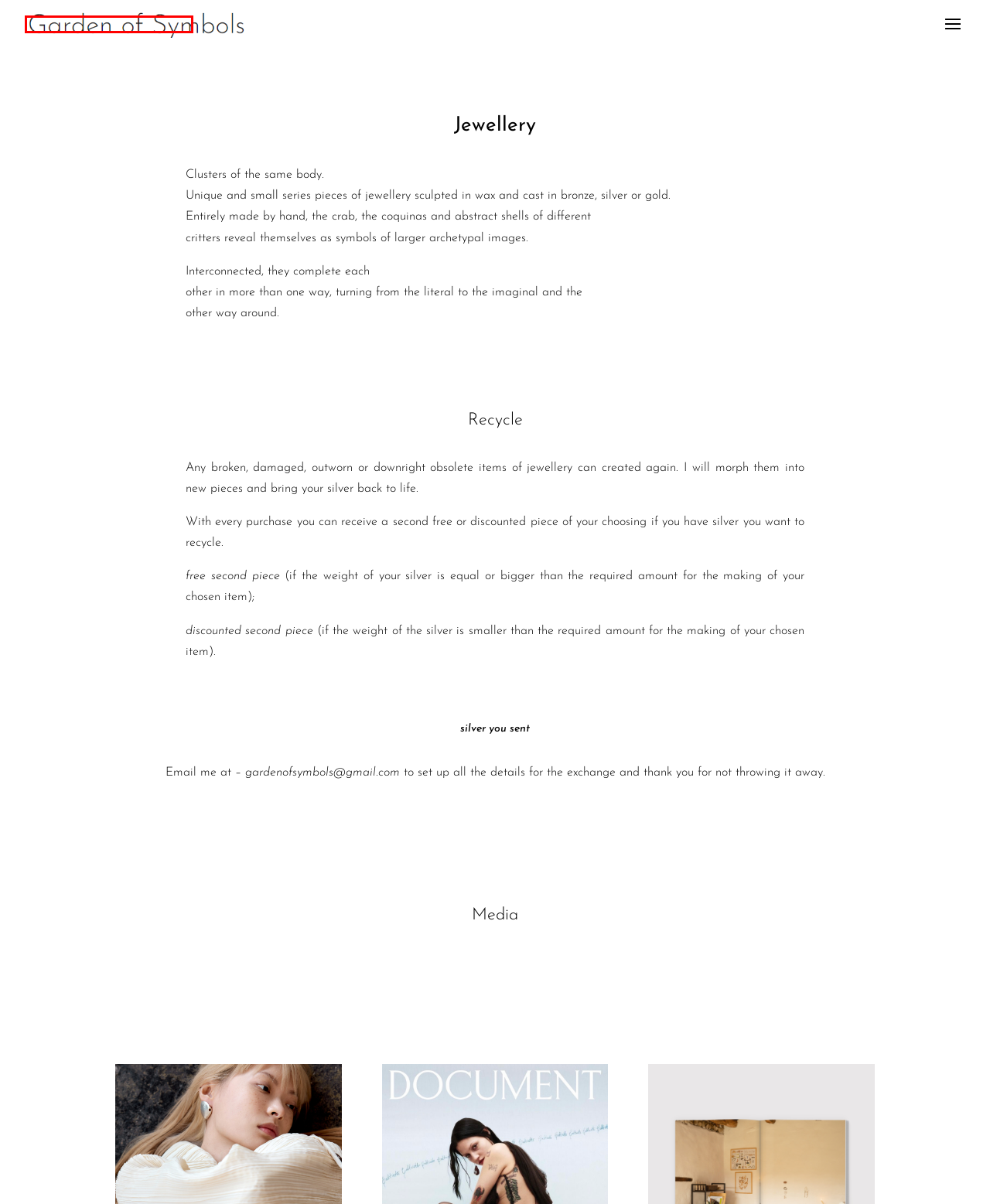You are presented with a screenshot of a webpage containing a red bounding box around an element. Determine which webpage description best describes the new webpage after clicking on the highlighted element. Here are the candidates:
A. glamour_autumn_2020 | ousiai jewellery
B. Homepage - Garden of Symbols
C. Glamour Romania | Spring-Summer 2021 - Garden of Symbols
D. ousiai jewellery | Glamour Spring 2020
E. The WOW Magazine | Digital February 2024 - Garden of Symbols
F. Glamour Romania | AW 2022 - Garden of Symbols
G. ousiai jewellery | Glamour Octombrie 2018
H. Harper's Bazaar Romania | May 2021 - Garden of Symbols

B